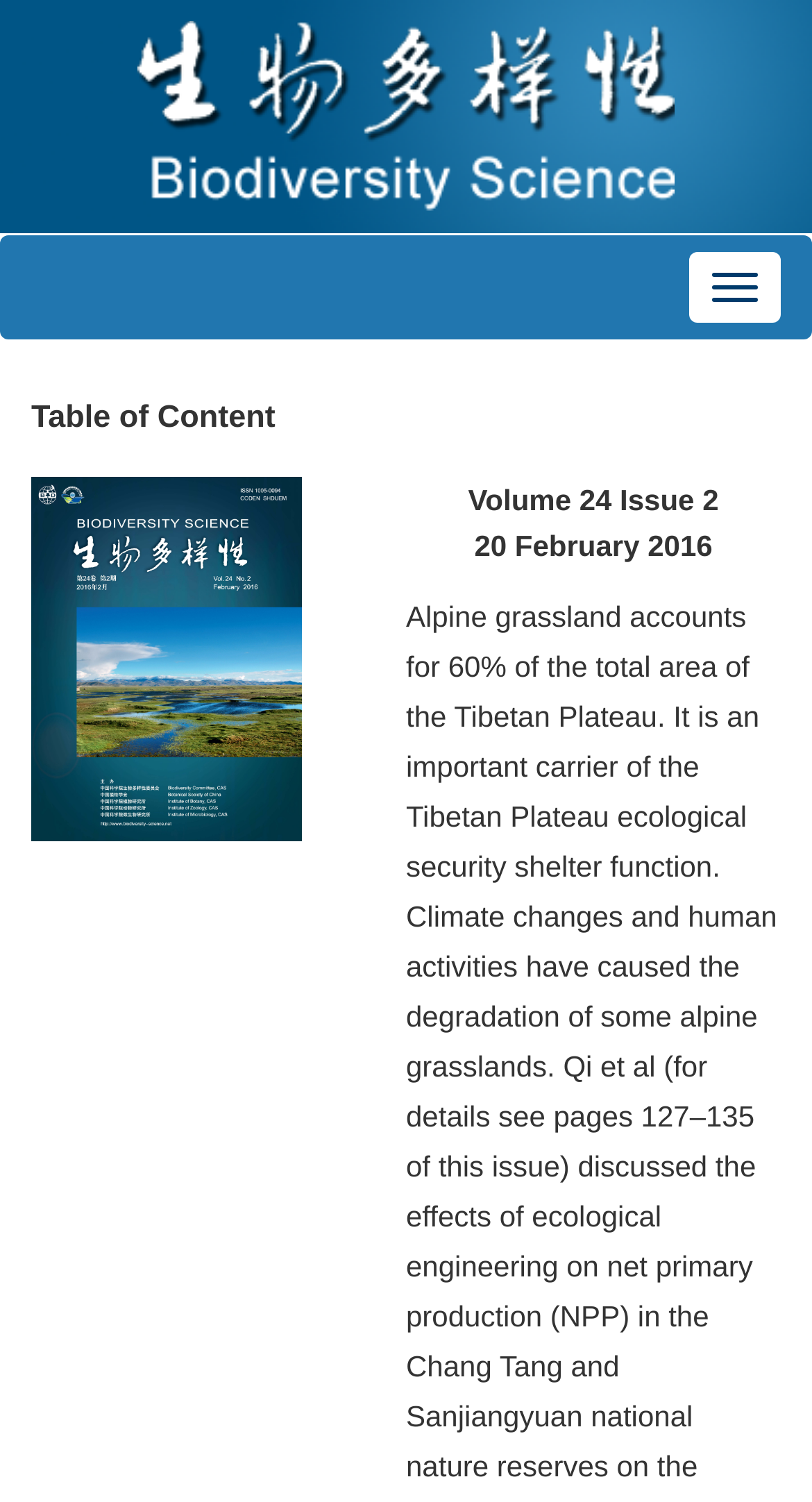Using the provided description: "parent_node: Toggle navigation", find the bounding box coordinates of the corresponding UI element. The output should be four float numbers between 0 and 1, in the format [left, top, right, bottom].

[0.0, 0.157, 0.077, 0.226]